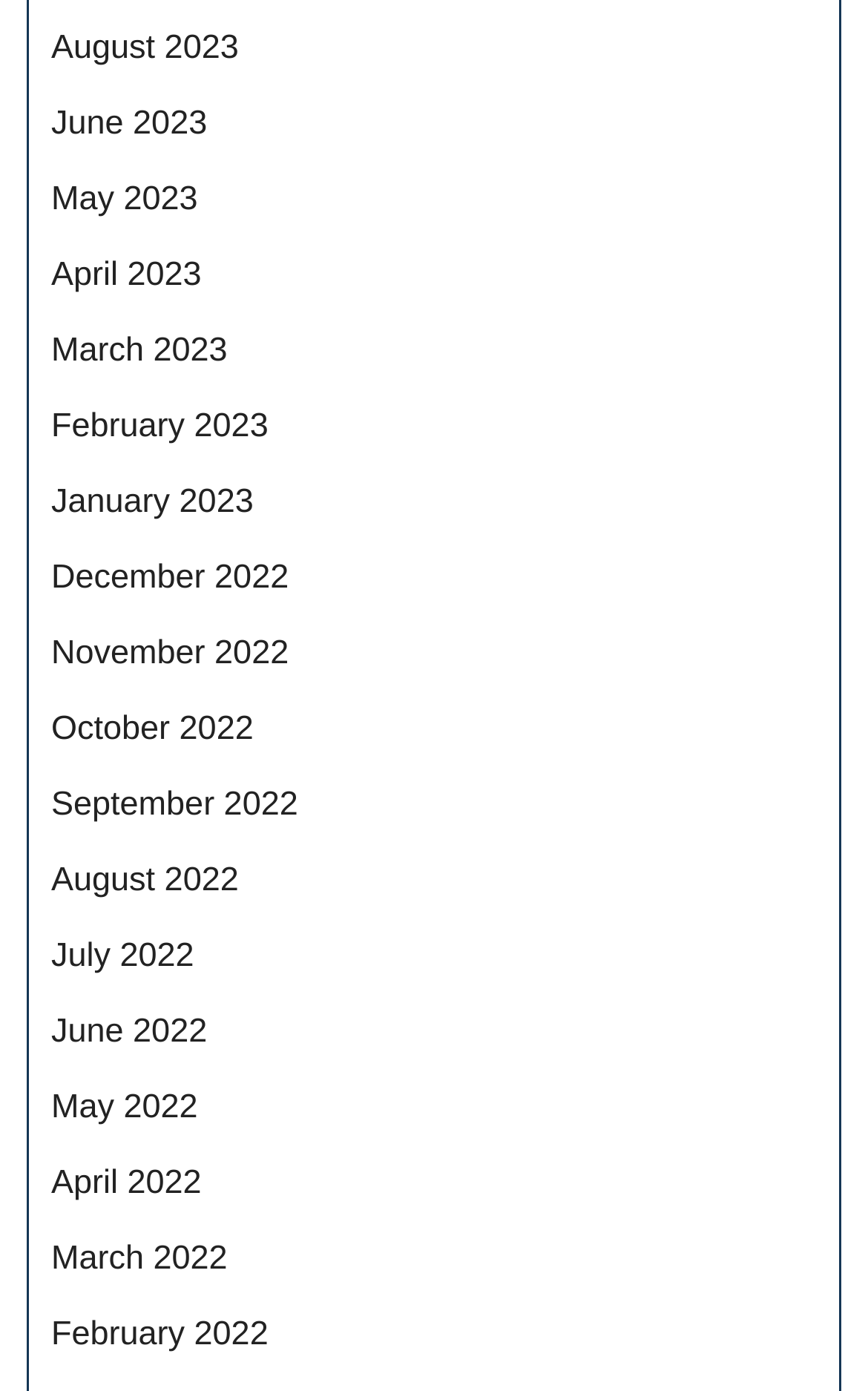Please determine the bounding box coordinates of the clickable area required to carry out the following instruction: "view August 2023". The coordinates must be four float numbers between 0 and 1, represented as [left, top, right, bottom].

[0.059, 0.021, 0.275, 0.048]